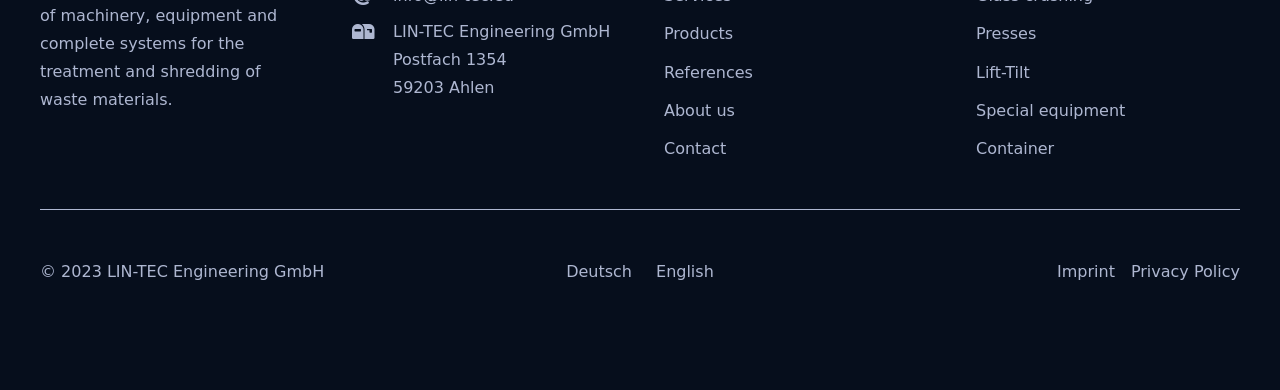Please specify the bounding box coordinates of the clickable region to carry out the following instruction: "Contact the company". The coordinates should be four float numbers between 0 and 1, in the format [left, top, right, bottom].

[0.519, 0.357, 0.567, 0.406]